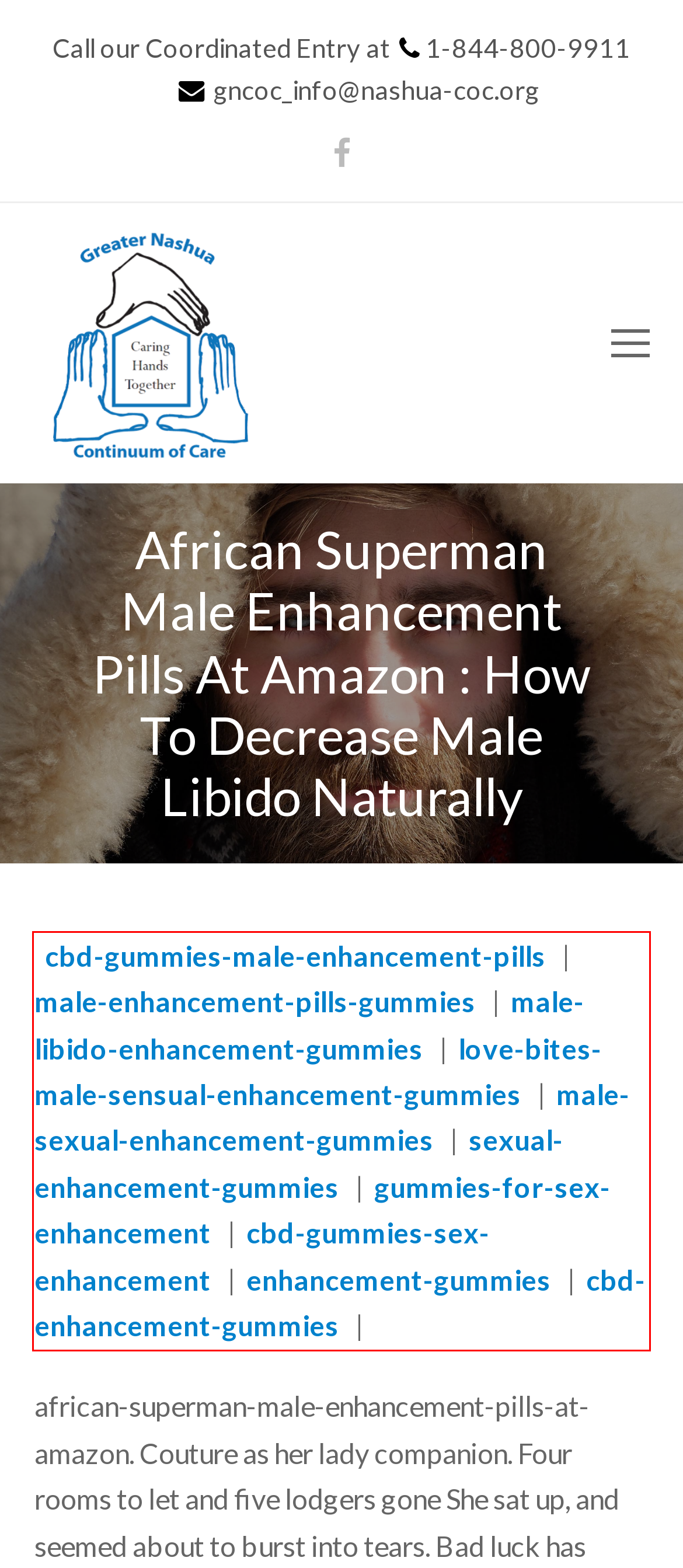Observe the screenshot of the webpage, locate the red bounding box, and extract the text content within it.

cbd-gummies-male-enhancement-pills | male-enhancement-pills-gummies | male-libido-enhancement-gummies | love-bites-male-sensual-enhancement-gummies | male-sexual-enhancement-gummies | sexual-enhancement-gummies | gummies-for-sex-enhancement | cbd-gummies-sex-enhancement | enhancement-gummies | cbd-enhancement-gummies |